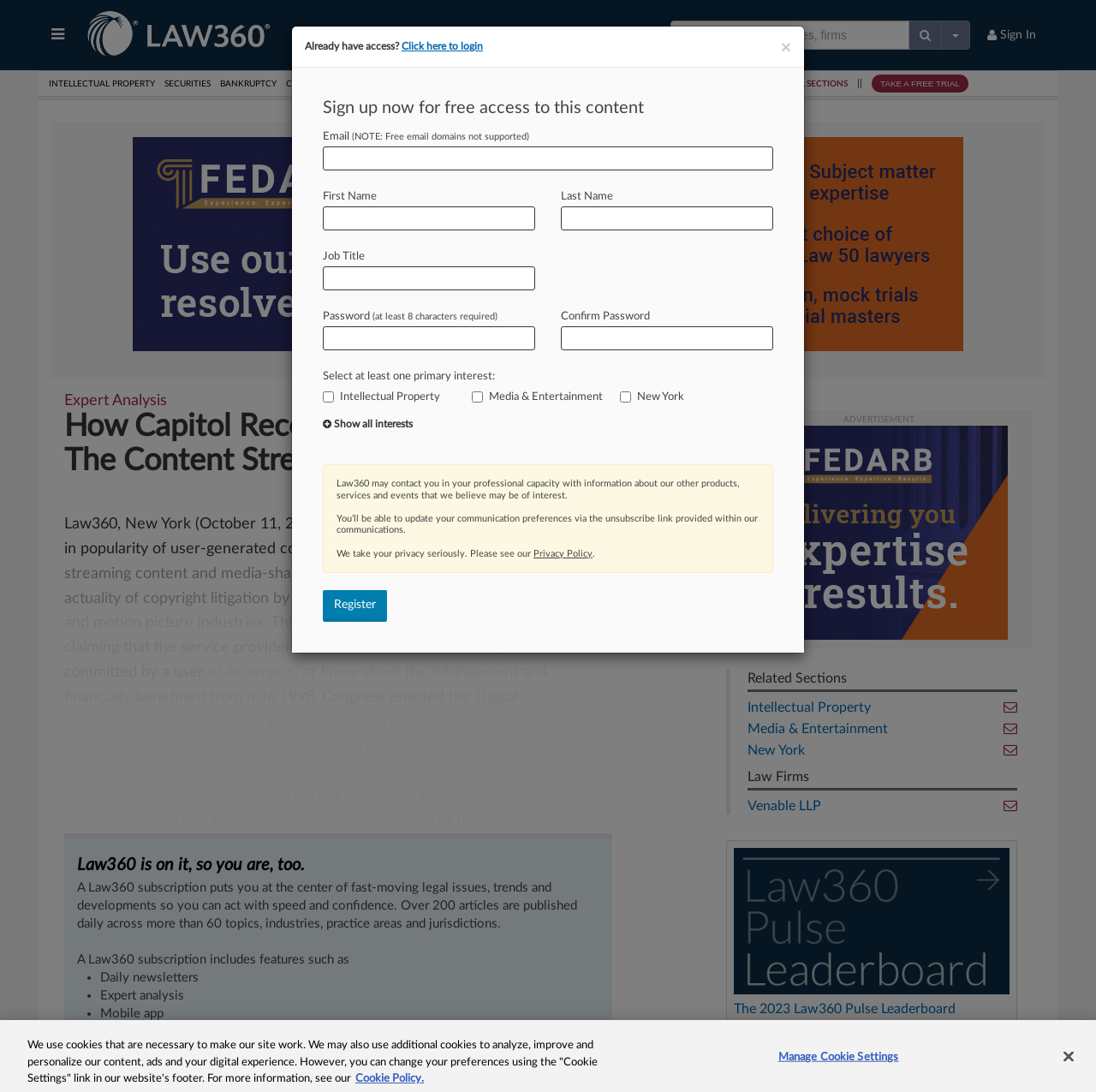Bounding box coordinates must be specified in the format (top-left x, top-left y, bottom-right x, bottom-right y). All values should be floating point numbers between 0 and 1. What are the bounding box coordinates of the UI element described as: Japanese

None